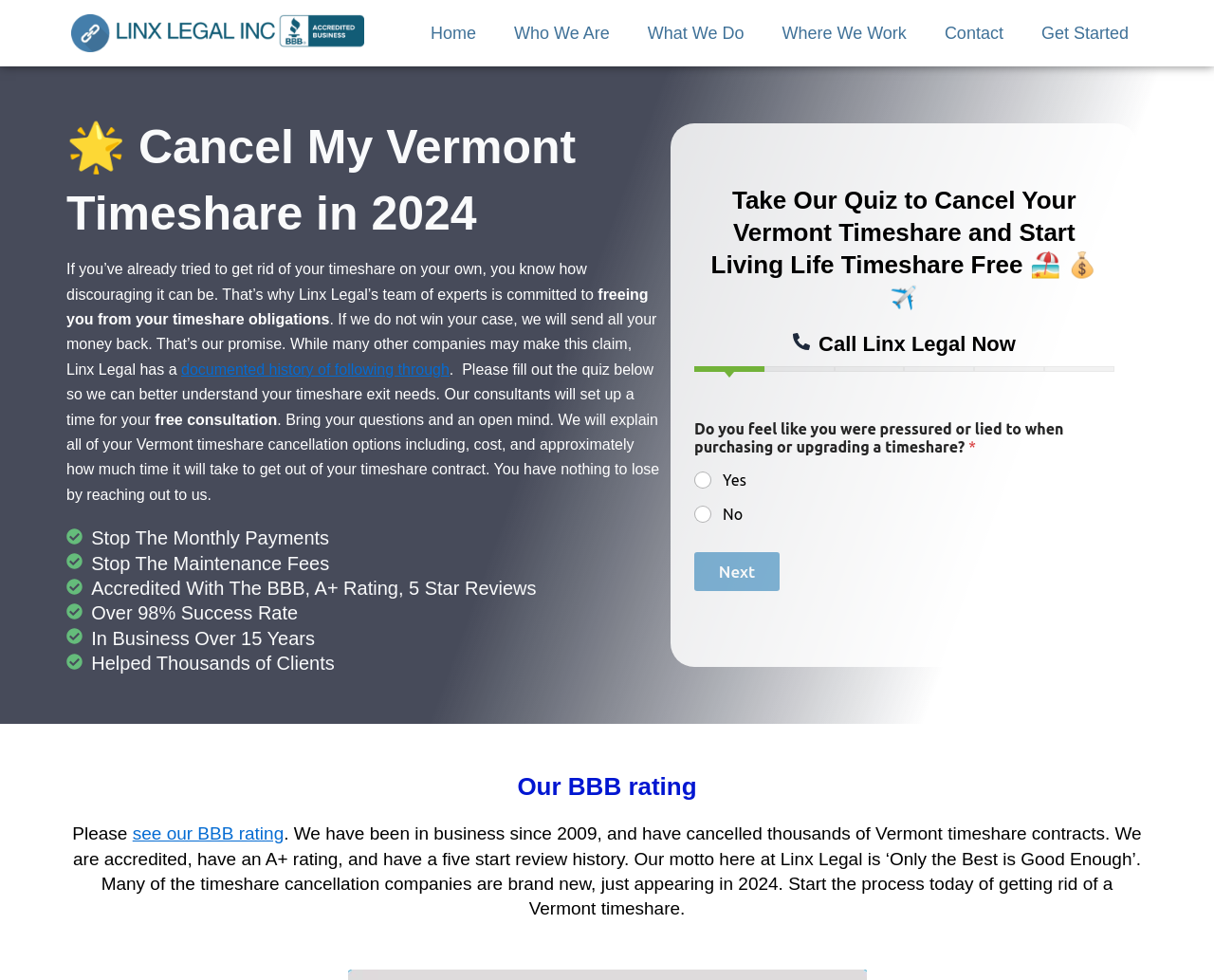Please identify the bounding box coordinates of the clickable region that I should interact with to perform the following instruction: "Click the 'Next' button". The coordinates should be expressed as four float numbers between 0 and 1, i.e., [left, top, right, bottom].

[0.572, 0.564, 0.642, 0.604]